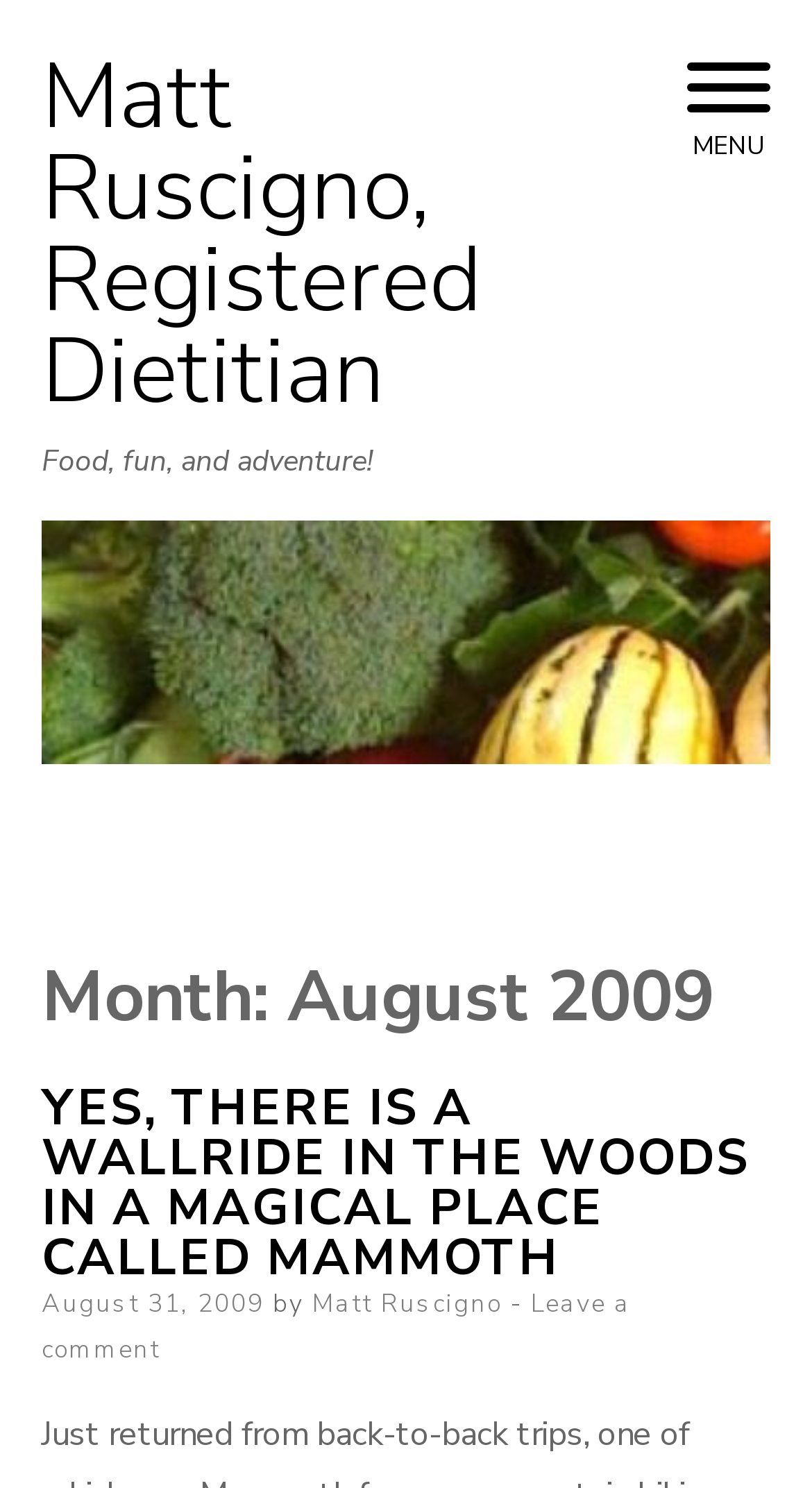By analyzing the image, answer the following question with a detailed response: What can you do with the blog post?

The answer can be found by looking at the link element with the text 'Leave a comment' which is a child element of the blog post, indicating that it is an action that can be taken with the blog post.